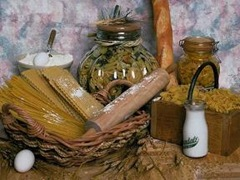Give a detailed explanation of what is happening in the image.

The image showcases a beautiful arrangement of various pasta types, highlighting the art of cooking. In the foreground, a woven basket is filled with long strands of spaghetti and another variety of pasta, complemented by a wooden rolling pin that adds a rustic touch. Next to the basket, there’s a white egg, symbolizing the foundational ingredients of pasta making.

Behind the basket, glass jars filled with colorful dried pasta are visible, sitting atop a wooden crate. One jar is adorned with twine for a charming, homemade aesthetic. To the side, a golden baguette stands upright, adding an artisanal element to the overall composition. The background features a softly blurred, textured surface that enhances the warmth and coziness of the setting, inviting viewers to immerse themselves in the culinary theme of the image. This visual representation ties perfectly into discussions surrounding food, diets, and the balance of ingredients, as reflected in the associated blog topic of "Do Low-Fat Foods Make Us Eat More."